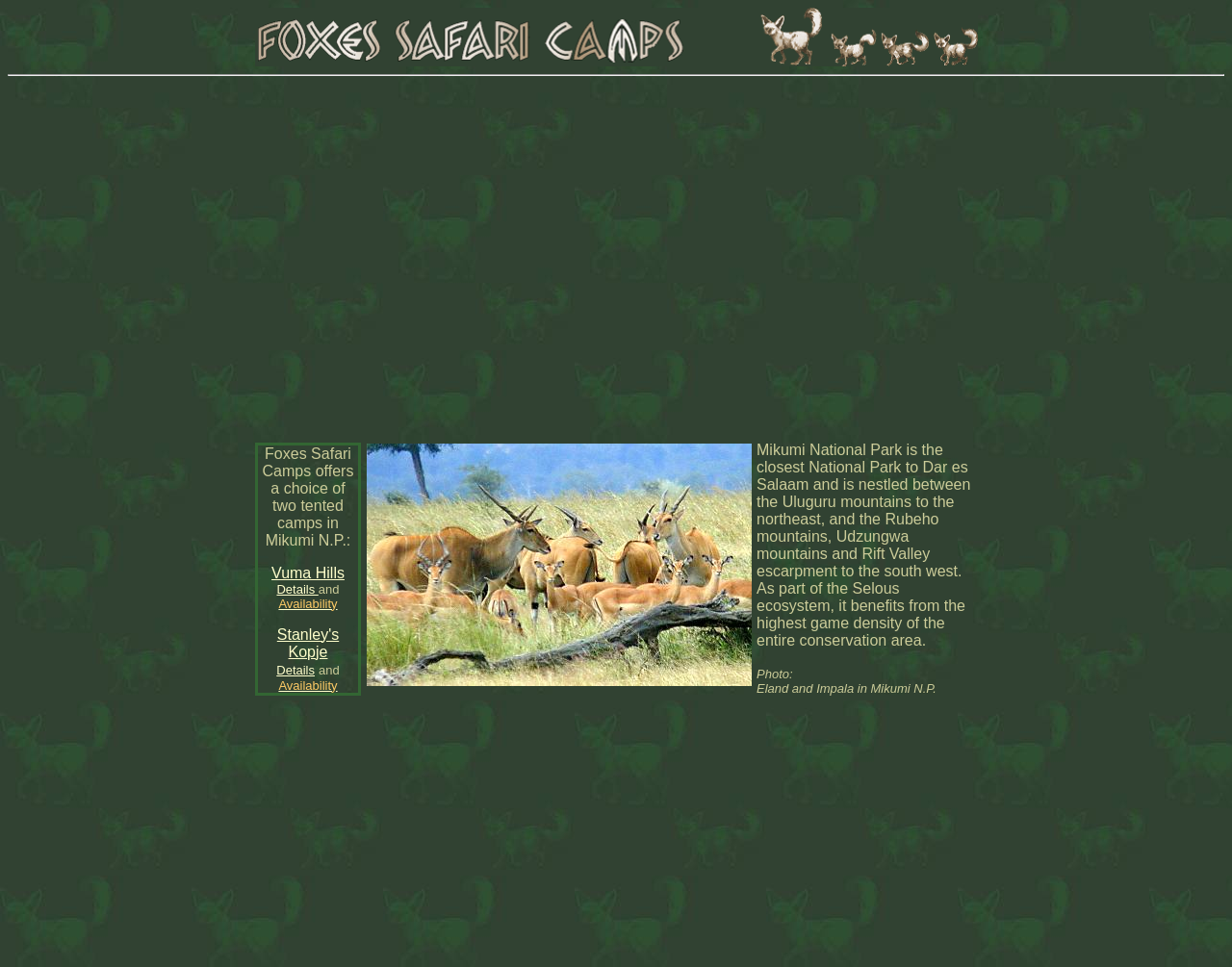Illustrate the webpage's structure and main components comprehensively.

The webpage is about Foxes African Safaris, specifically highlighting Mikumi National Park in Tanzania. At the top, there is a link and an image, likely a logo or a banner. Below this, there is a horizontal separator line. 

The main content is divided into two sections. On the left, there is a section about Foxes Safari Camps, which offers two tented camps in Mikumi National Park: Vuma Hills and Stanley's Kopje. This section provides details and availability for each camp, with links to access more information. 

On the right, there is a section about Mikumi National Park itself. This section provides a brief description of the park, mentioning its location and unique features, such as its high game density. Below the text, there is an image of an eland and impala in Mikumi National Park, with a caption "Photo: Eland and Impala in Mikumi N.P.".